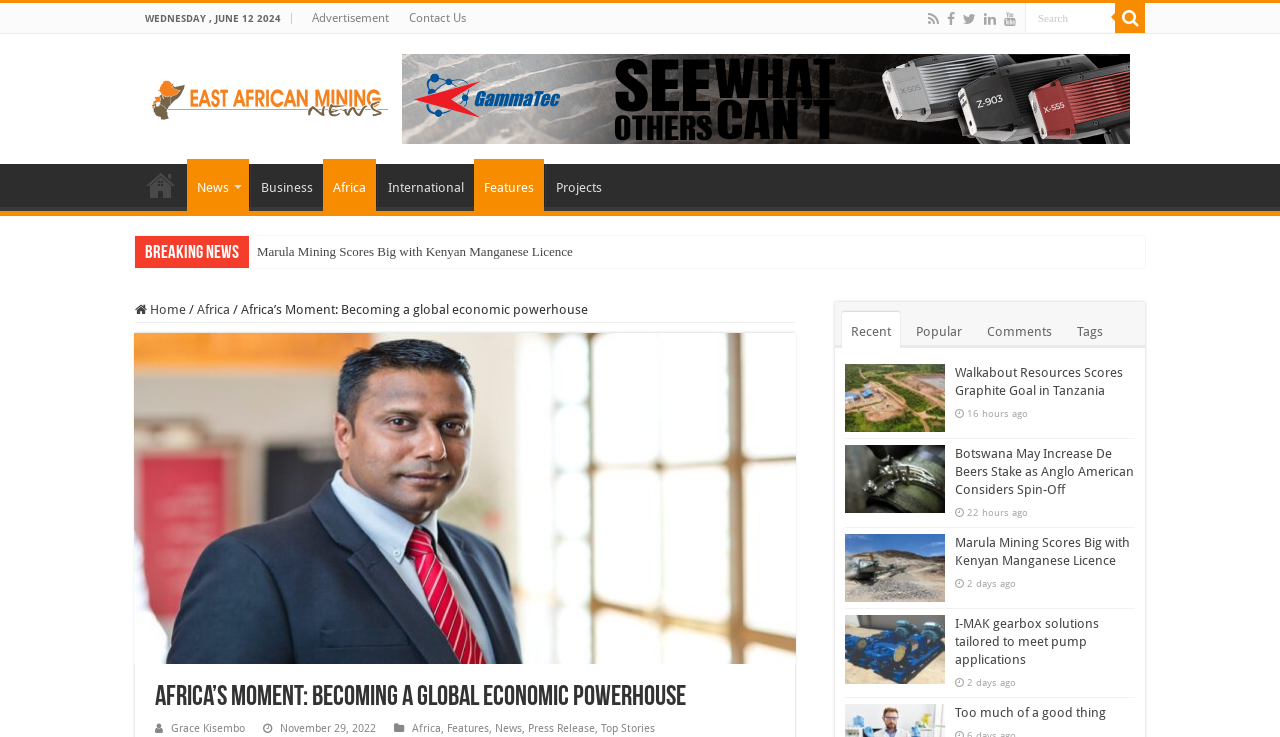Please find the bounding box for the following UI element description. Provide the coordinates in (top-left x, top-left y, bottom-right x, bottom-right y) format, with values between 0 and 1: News

[0.146, 0.216, 0.195, 0.286]